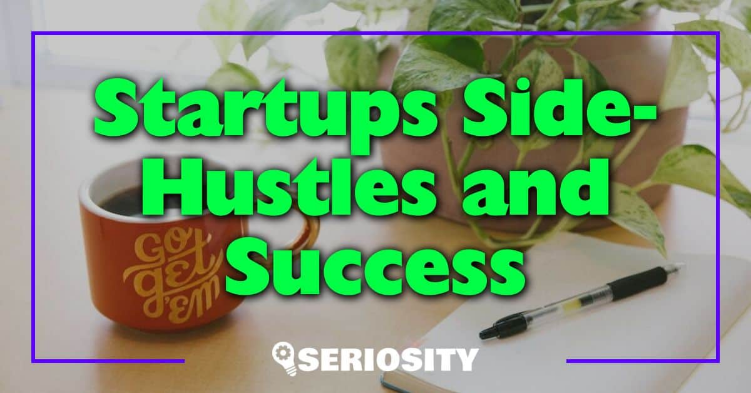Answer the following in one word or a short phrase: 
What adds a touch of nature to the atmosphere?

Lush green foliage